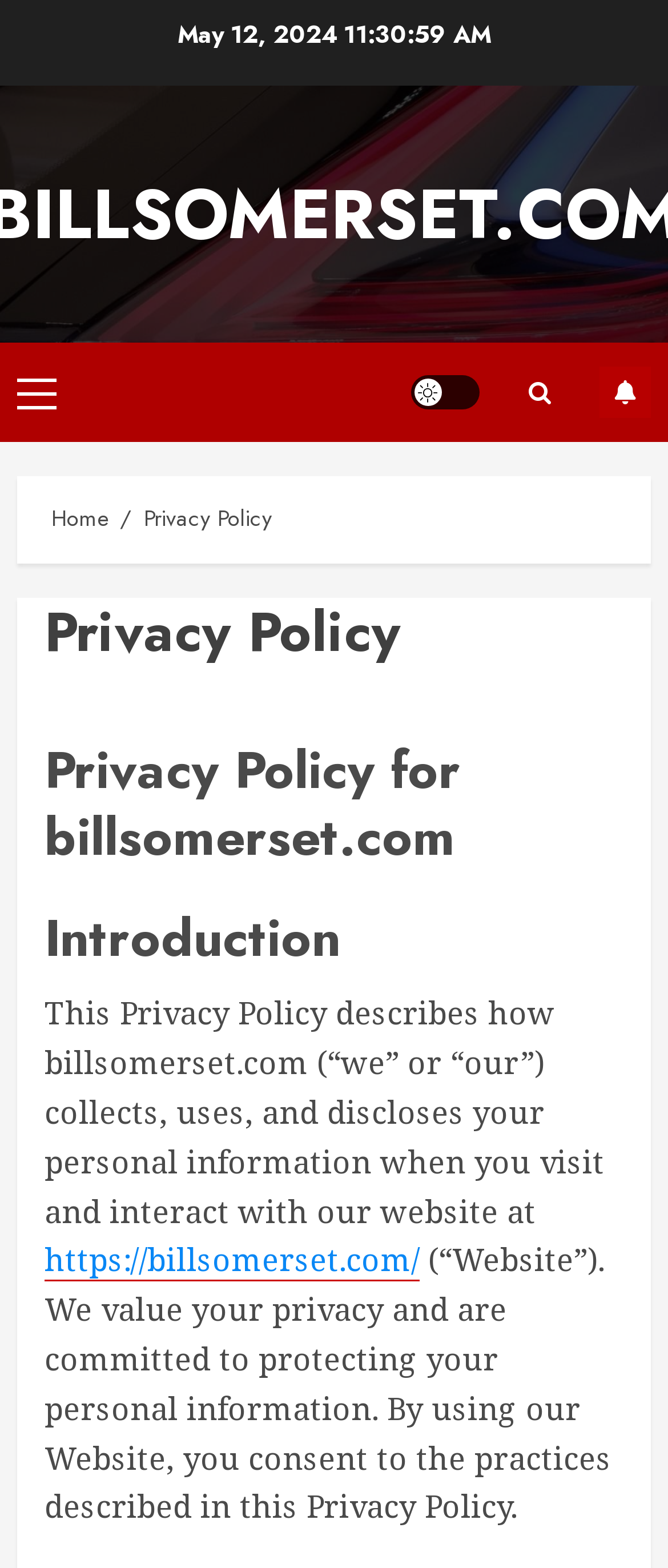Explain in detail what you observe on this webpage.

The webpage is about the Privacy Policy of billsomerset.com. At the top, there is a date "May 12, 2024" displayed. Below the date, there is a primary menu section with a "Primary Menu" link. To the right of the primary menu, there are three links: "Light/Dark Button", an icon represented by "\uf002", and "SUBSCRIBE".

Below these links, there is a breadcrumbs navigation section with two links: "Home" and "Privacy Policy". The "Privacy Policy" link is highlighted, indicating the current page.

The main content of the page is divided into sections. The first section has a heading "Privacy Policy" followed by a subheading "Privacy Policy for billsomerset.com". The next section has a heading "Introduction" and a paragraph of text that describes how billsomerset.com collects, uses, and discloses personal information when visiting and interacting with their website. The paragraph also includes a link to the website.